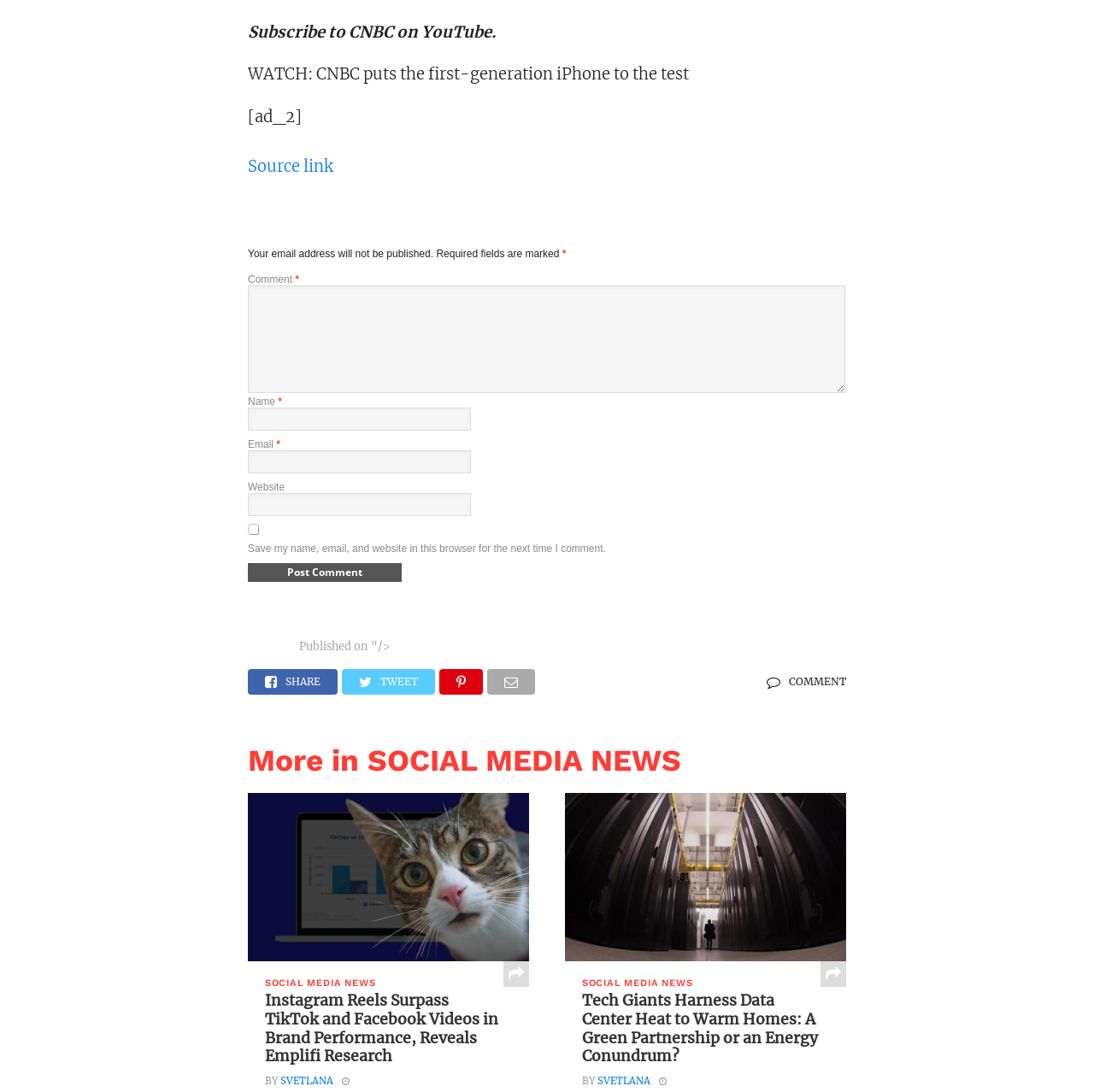How many textboxes are there for commenting?
Please look at the screenshot and answer in one word or a short phrase.

4